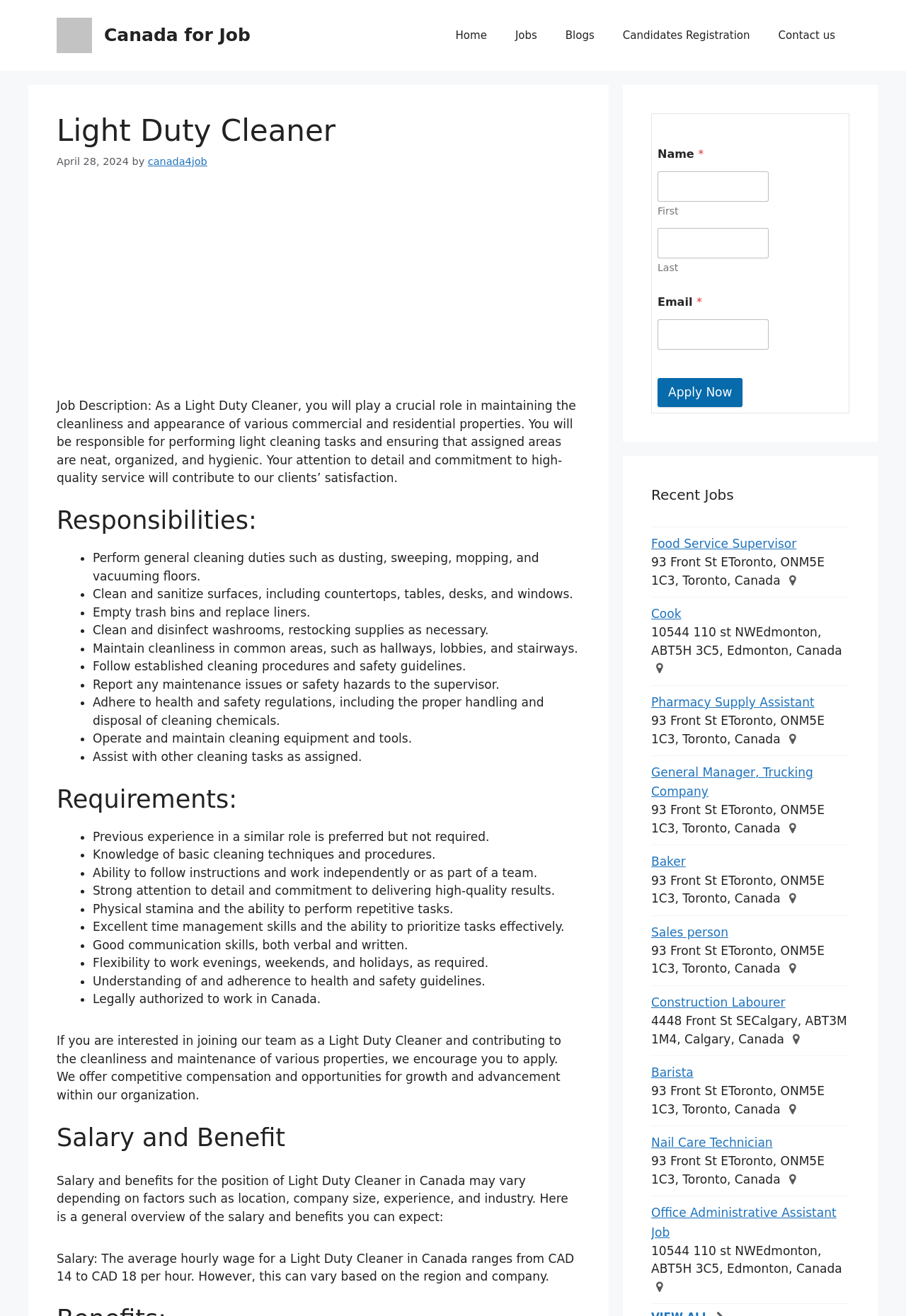Please determine the bounding box coordinates of the element to click on in order to accomplish the following task: "Click the Home link". Ensure the coordinates are four float numbers ranging from 0 to 1, i.e., [left, top, right, bottom].

[0.487, 0.011, 0.553, 0.043]